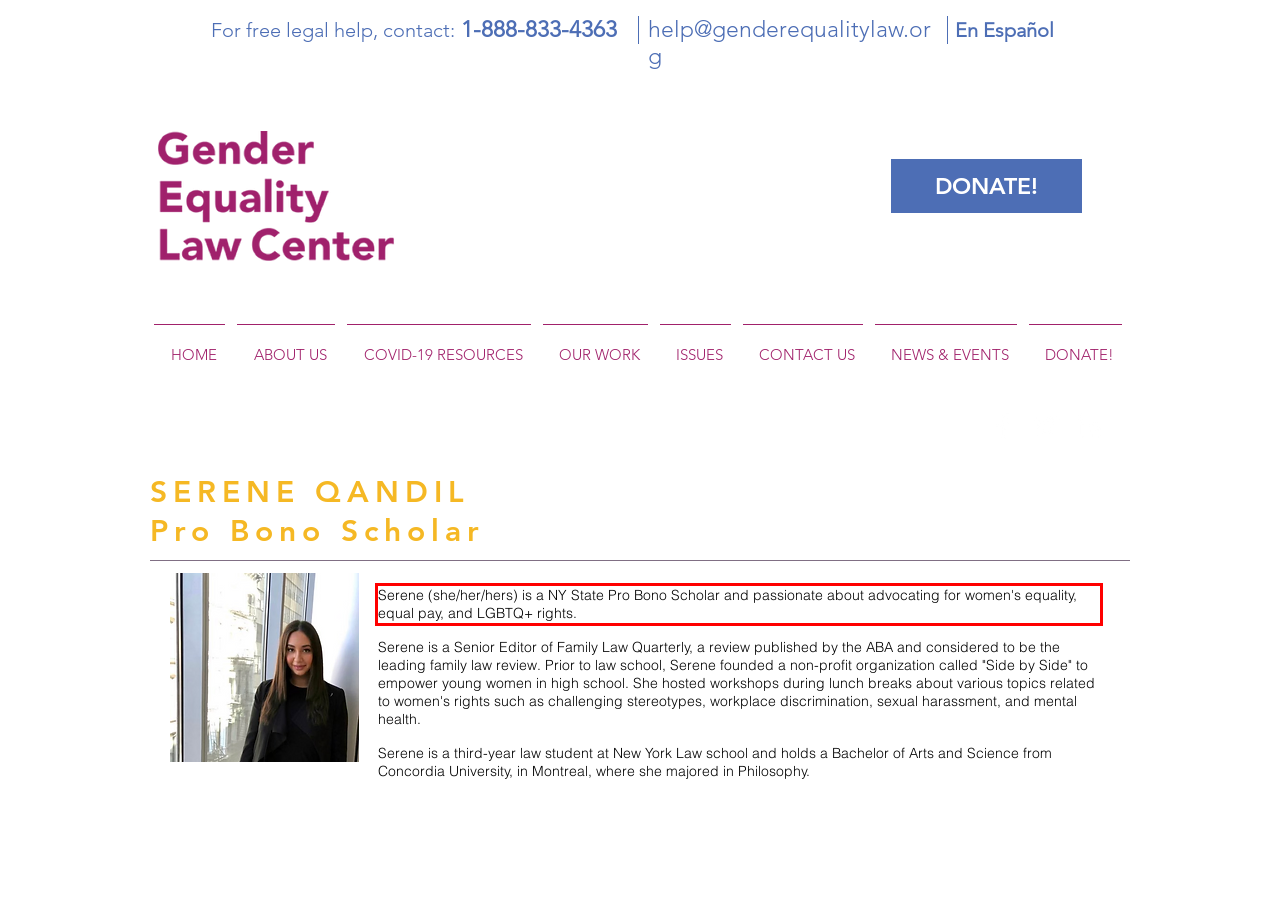You are provided with a screenshot of a webpage featuring a red rectangle bounding box. Extract the text content within this red bounding box using OCR.

Serene (she/her/hers) is a NY State Pro Bono Scholar and passionate about advocating for women's equality, equal pay, and LGBTQ+ rights.